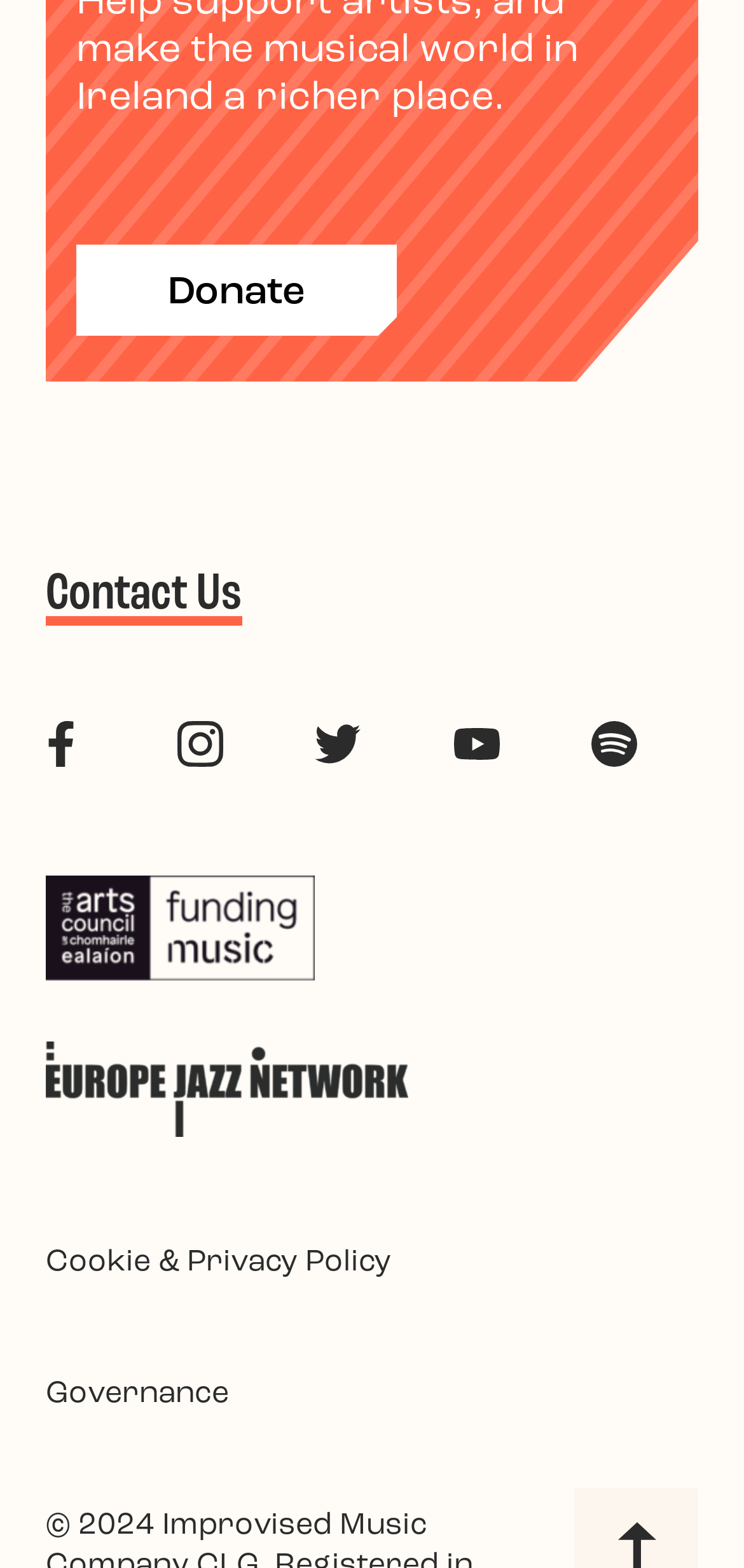Please respond in a single word or phrase: 
What is the first social media platform listed?

Facebook